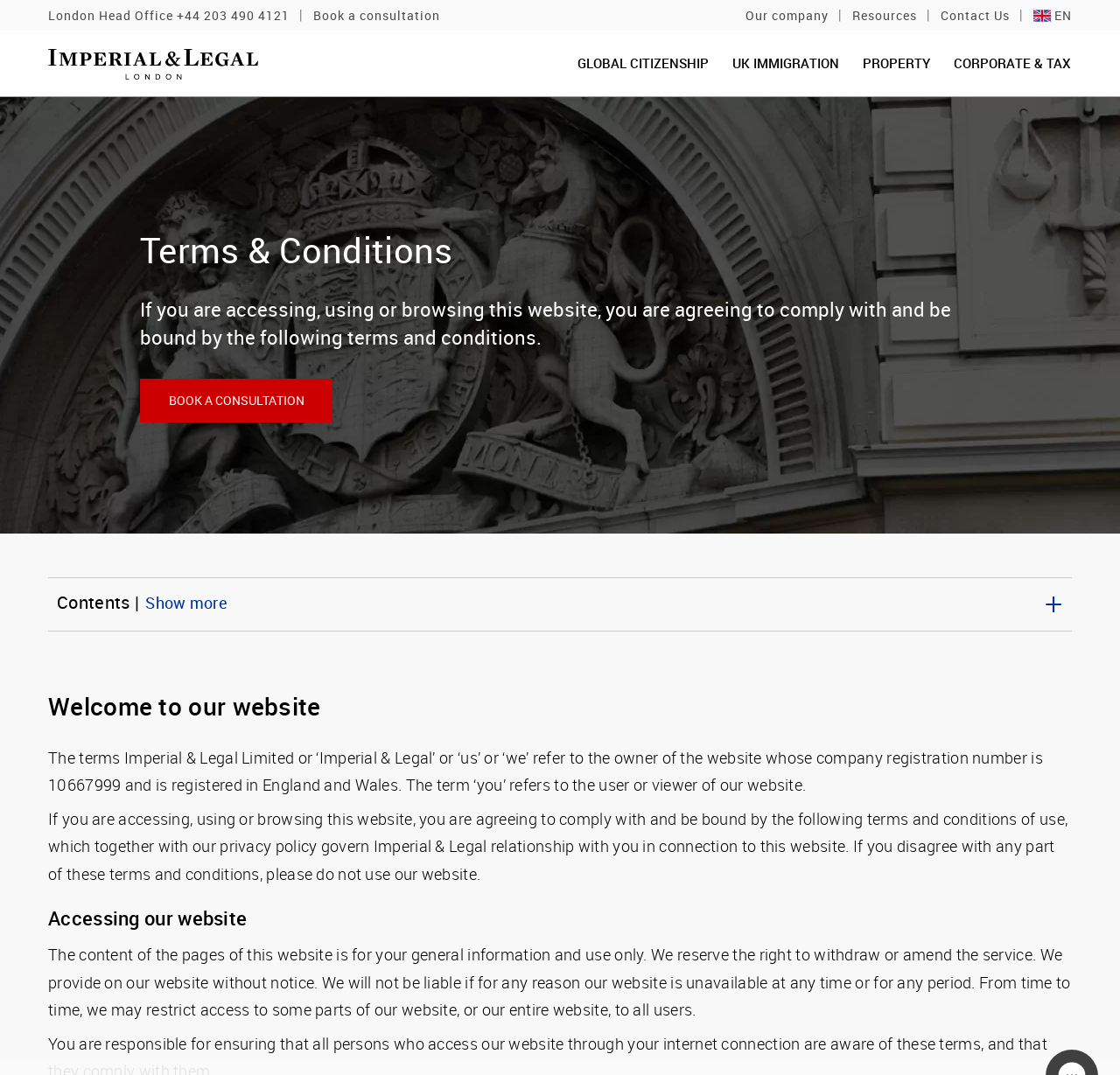Give a one-word or short phrase answer to this question: 
What is the content of the pages of this website for?

General information and use only